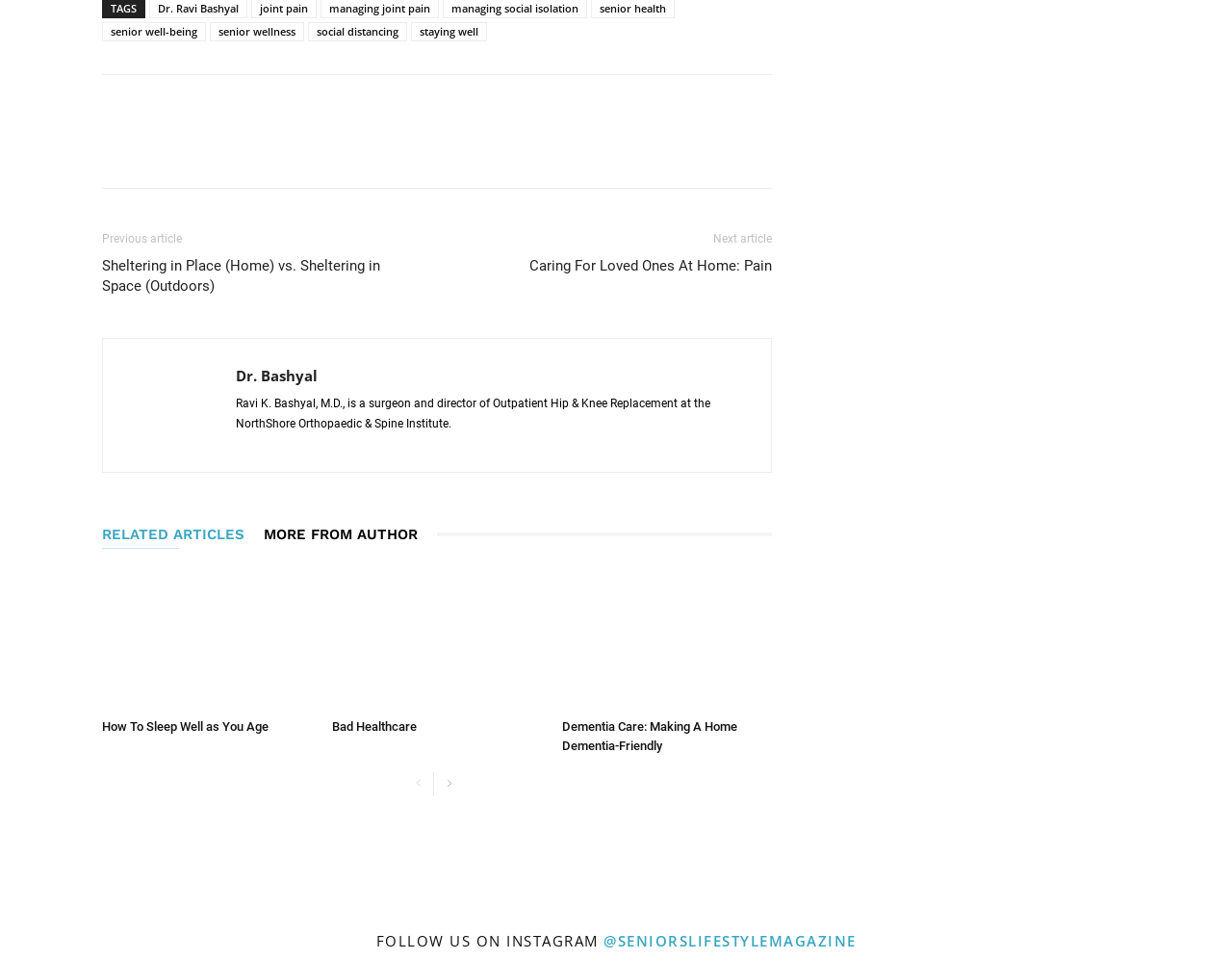Highlight the bounding box coordinates of the region I should click on to meet the following instruction: "Read the article 'A heavenly dose of reality'".

None